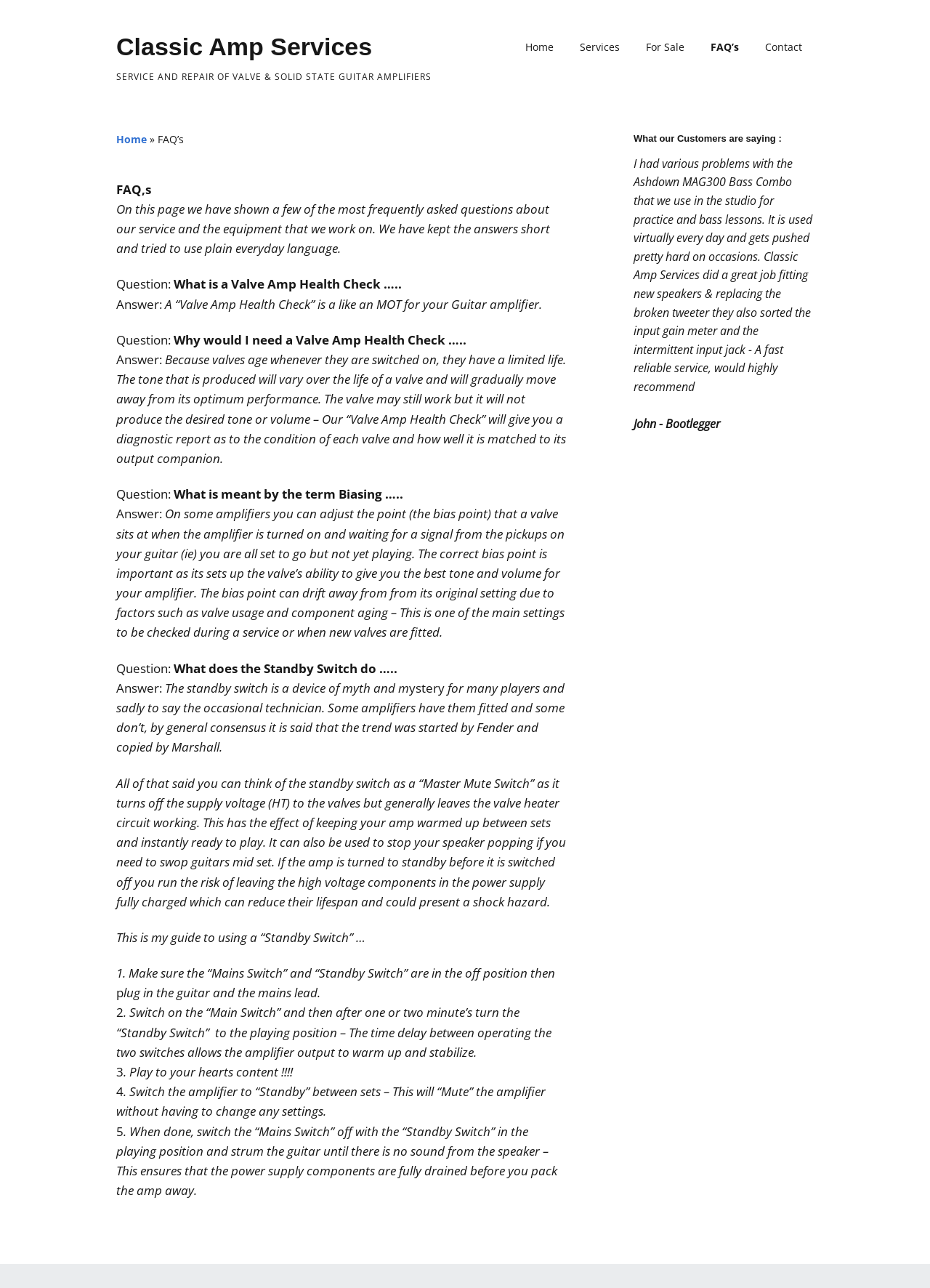Answer the following query concisely with a single word or phrase:
What do customers say about Classic Amp Services?

Fast reliable service